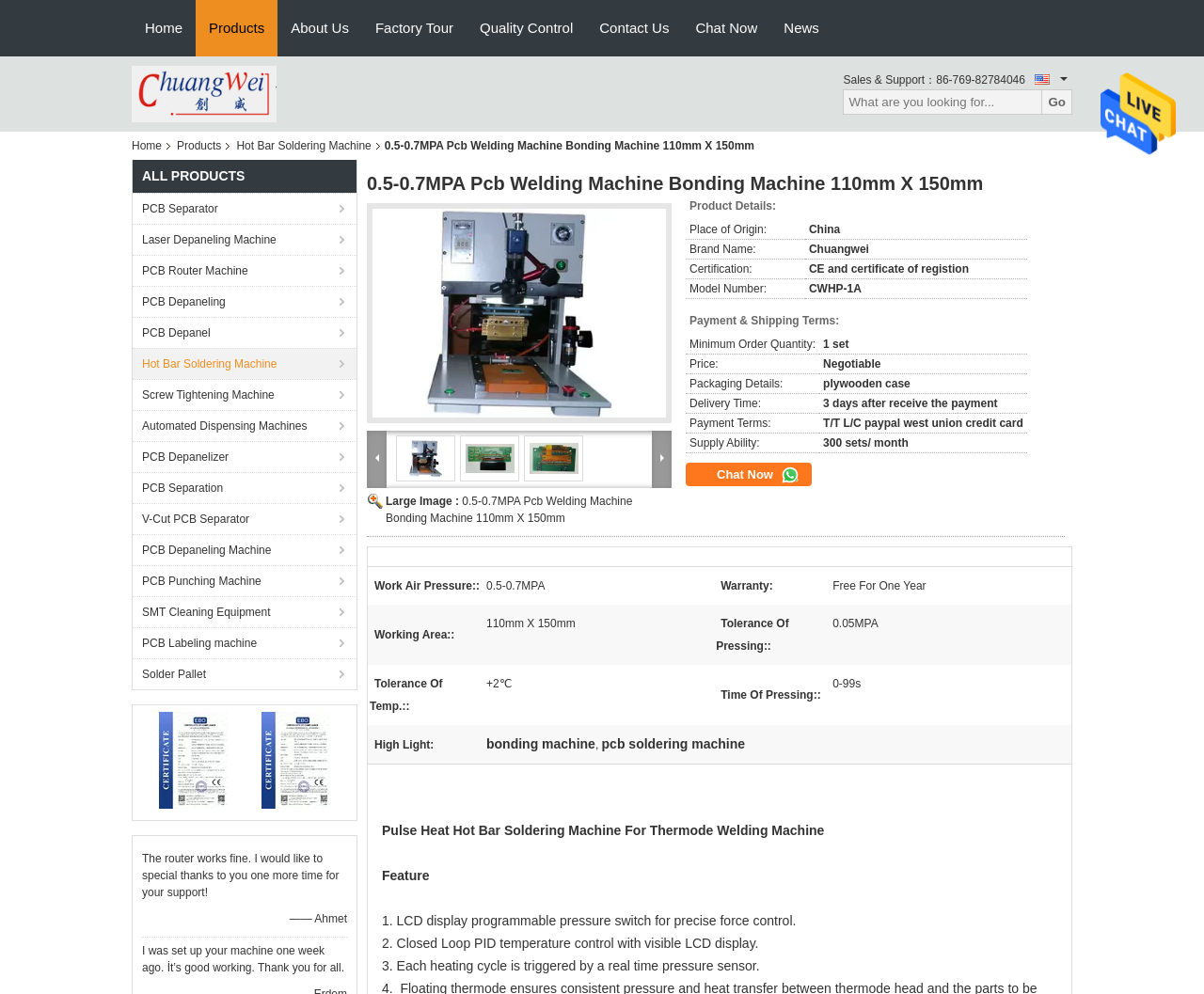Please mark the clickable region by giving the bounding box coordinates needed to complete this instruction: "Click the 'Send Message' button".

[0.914, 0.11, 0.977, 0.123]